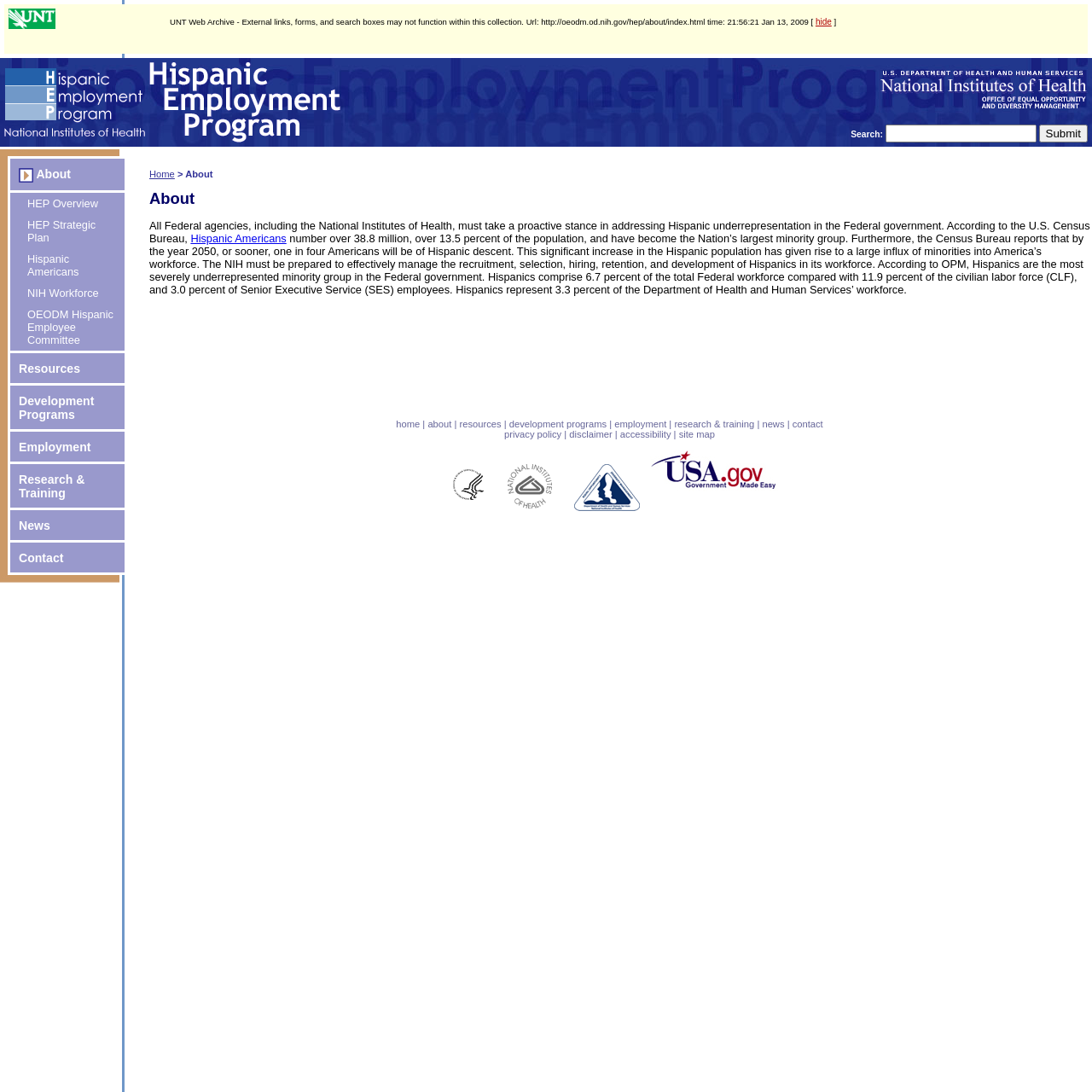Determine the bounding box coordinates of the element's region needed to click to follow the instruction: "view resources". Provide these coordinates as four float numbers between 0 and 1, formatted as [left, top, right, bottom].

[0.421, 0.384, 0.459, 0.393]